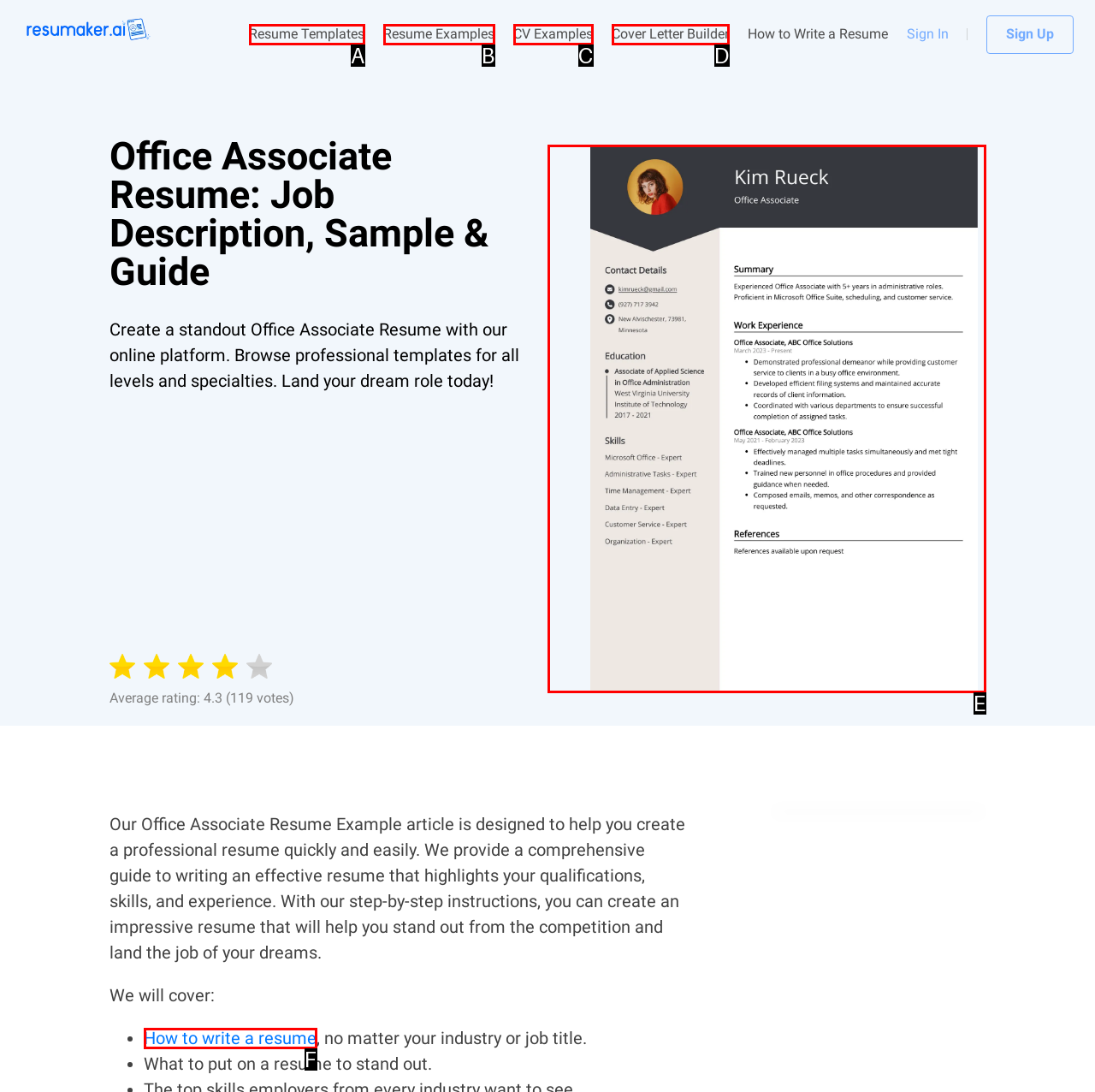Identify the HTML element that best fits the description: Resume Examples. Respond with the letter of the corresponding element.

B